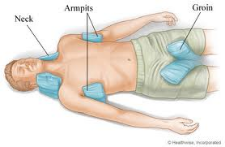What is the recommended body temperature?
Using the image as a reference, answer the question with a short word or phrase.

Below 104°F (40°C)